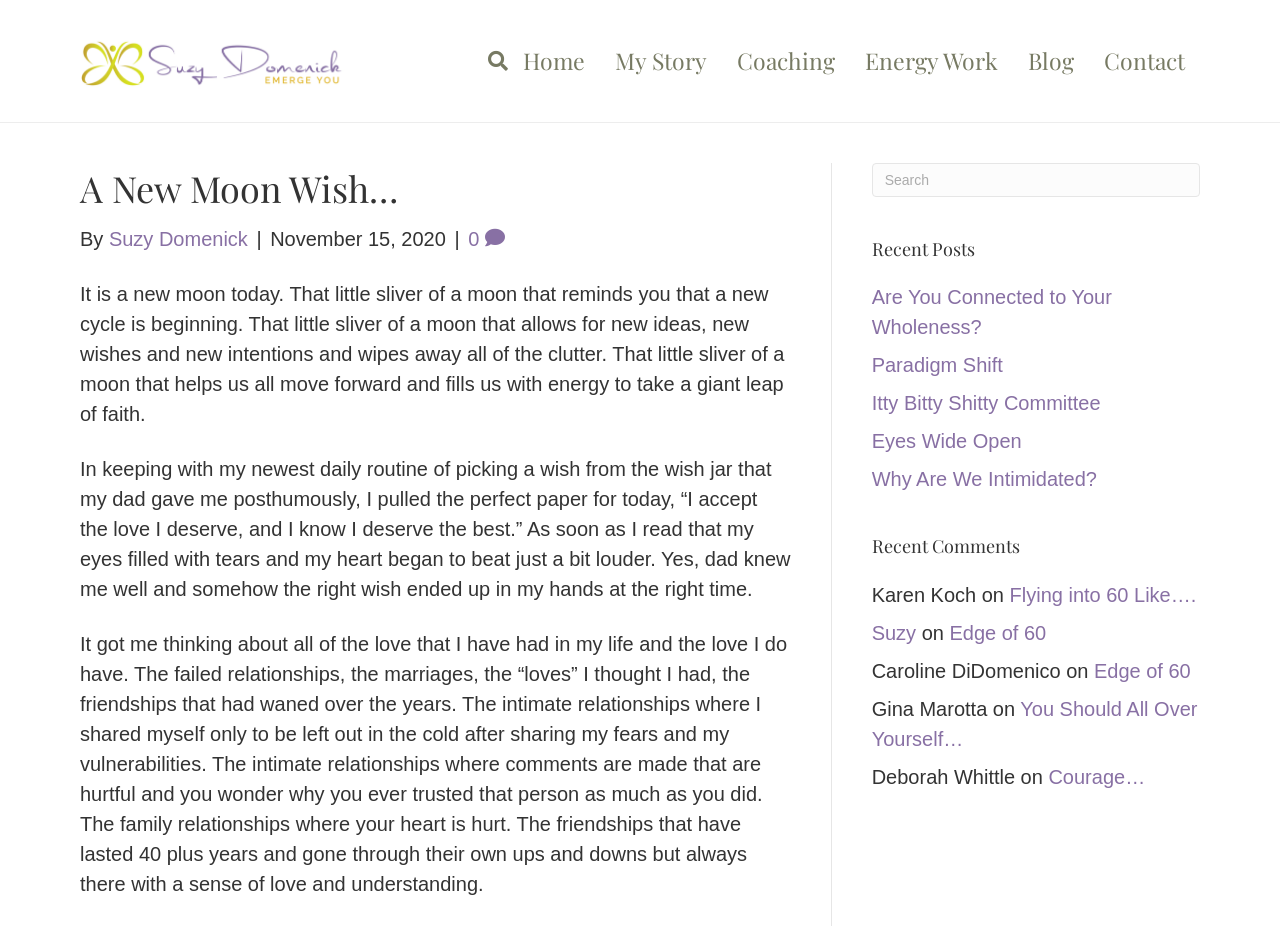Identify and provide the title of the webpage.

A New Moon Wish…